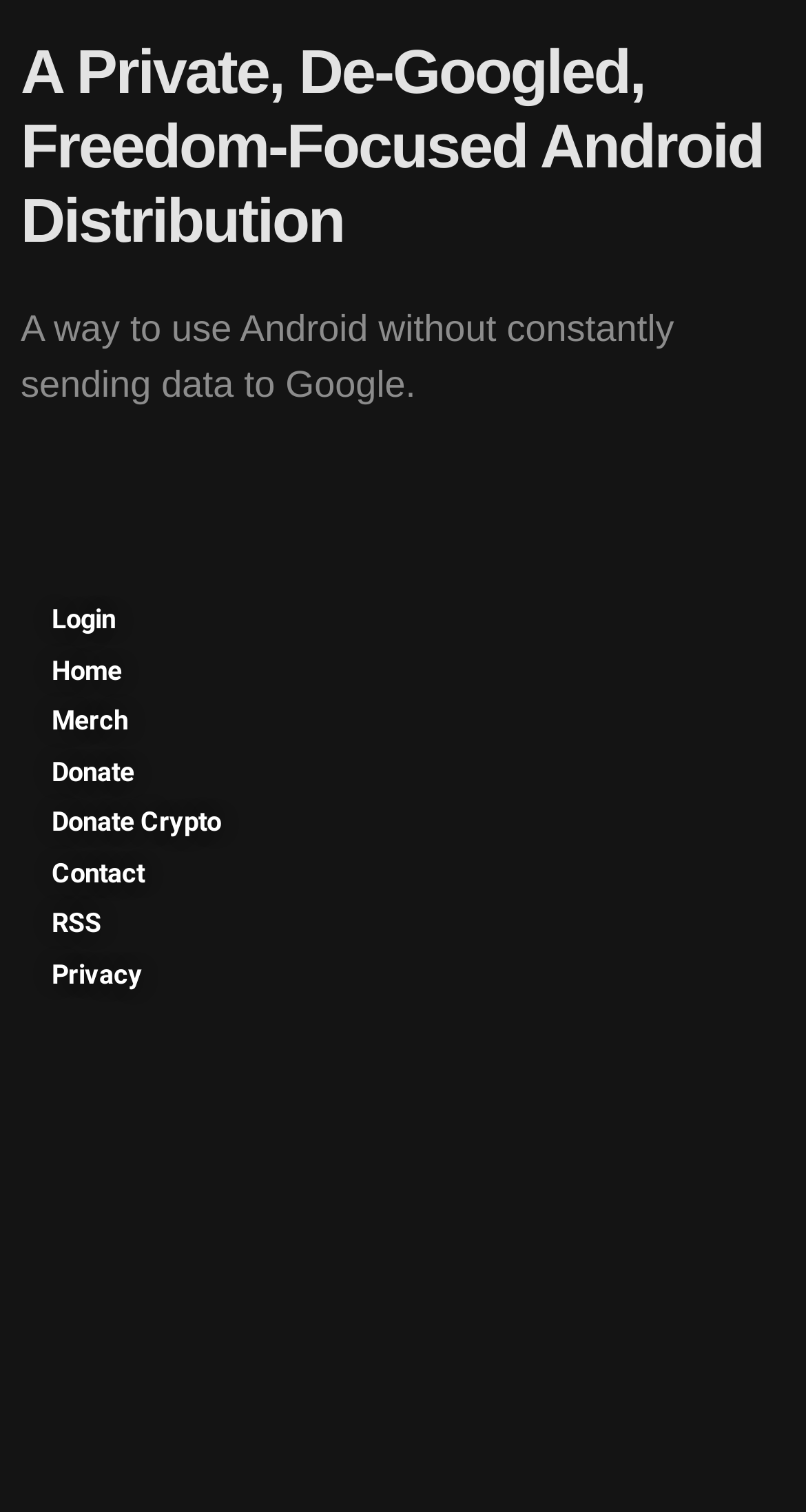Pinpoint the bounding box coordinates of the clickable element to carry out the following instruction: "go to the merchandise page."

[0.064, 0.463, 0.317, 0.49]